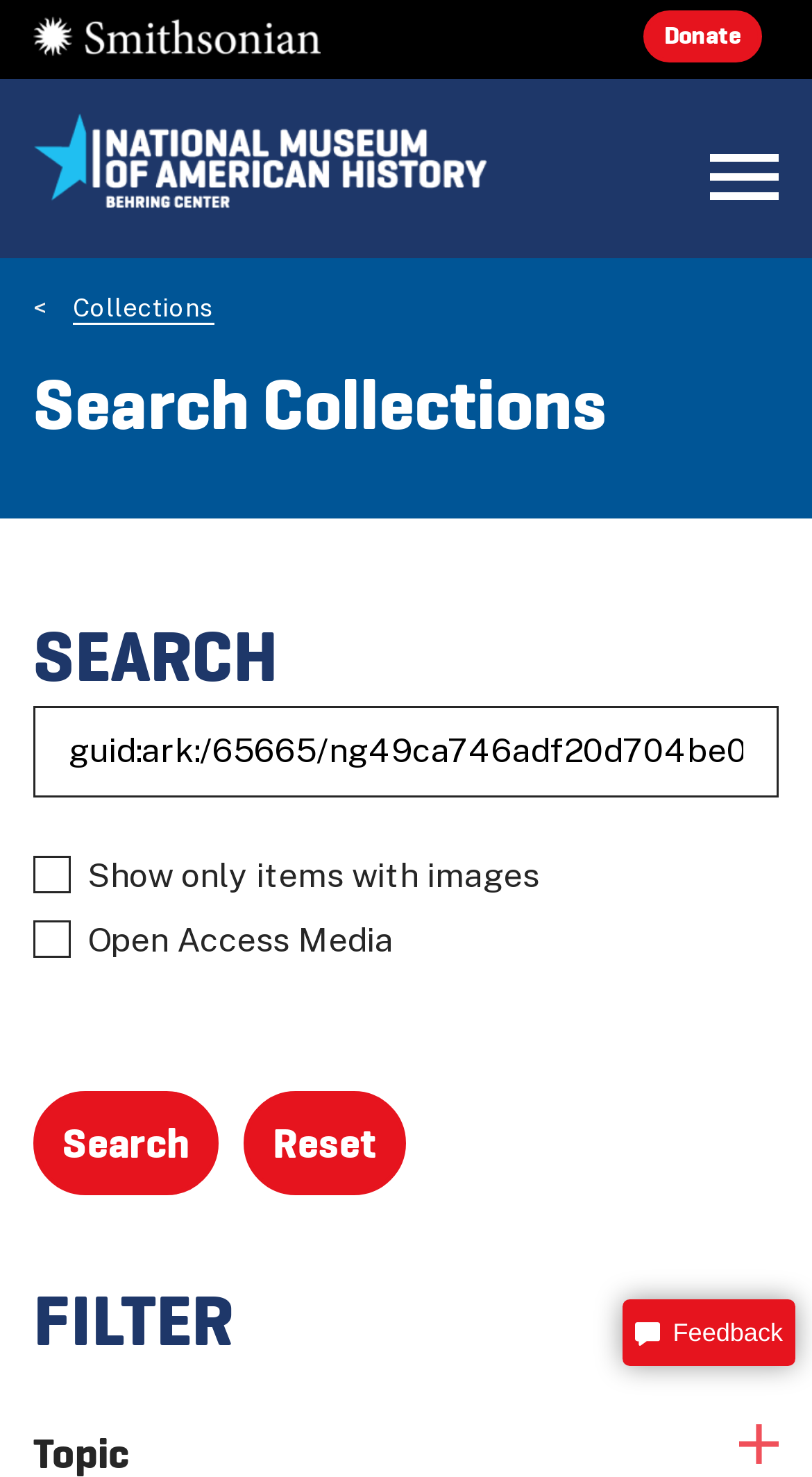Please provide a brief answer to the following inquiry using a single word or phrase:
What is the name of the museum?

National Museum of American History